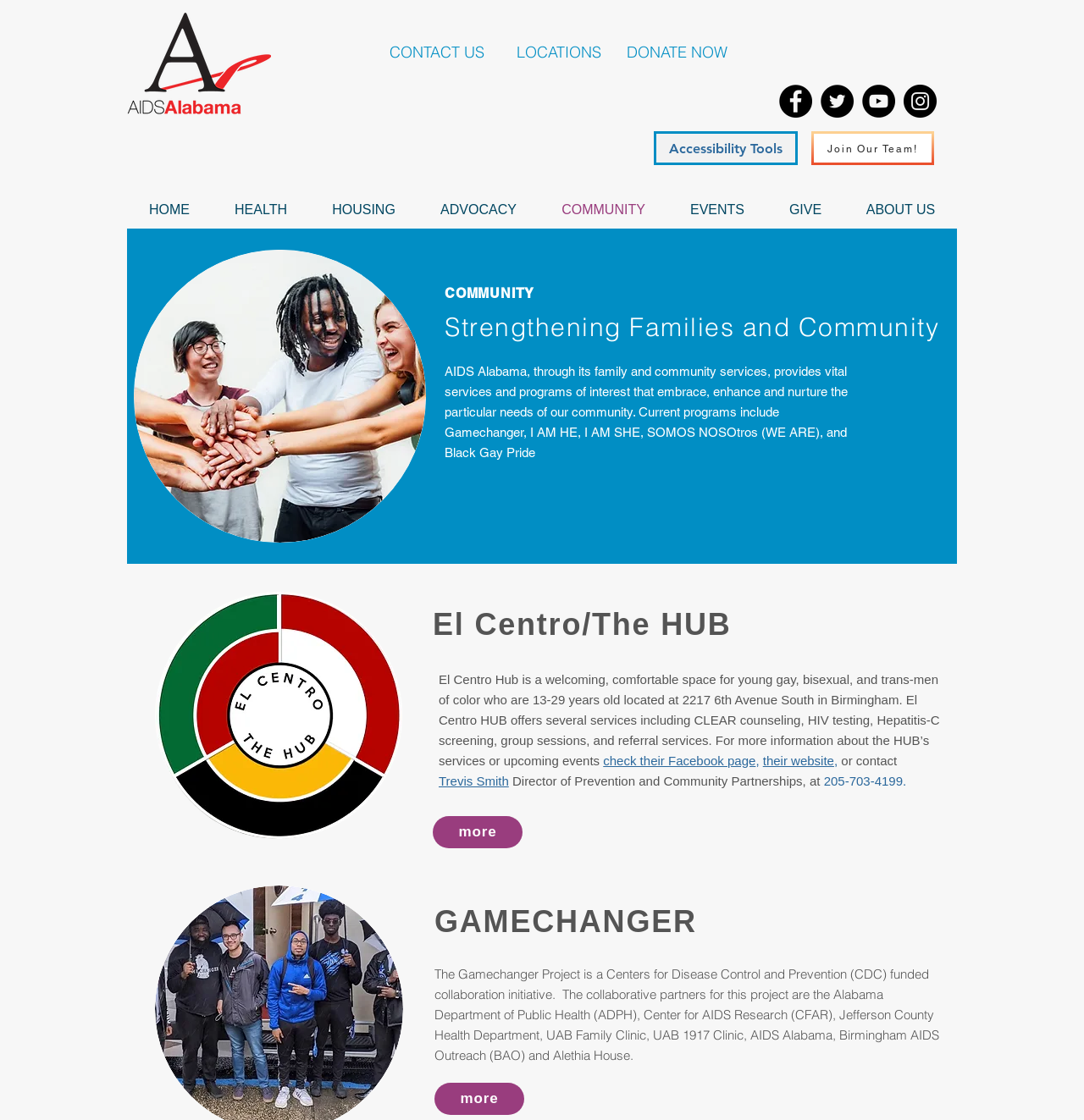How can I contact Trevis Smith?
Answer with a single word or phrase, using the screenshot for reference.

205-703-4199